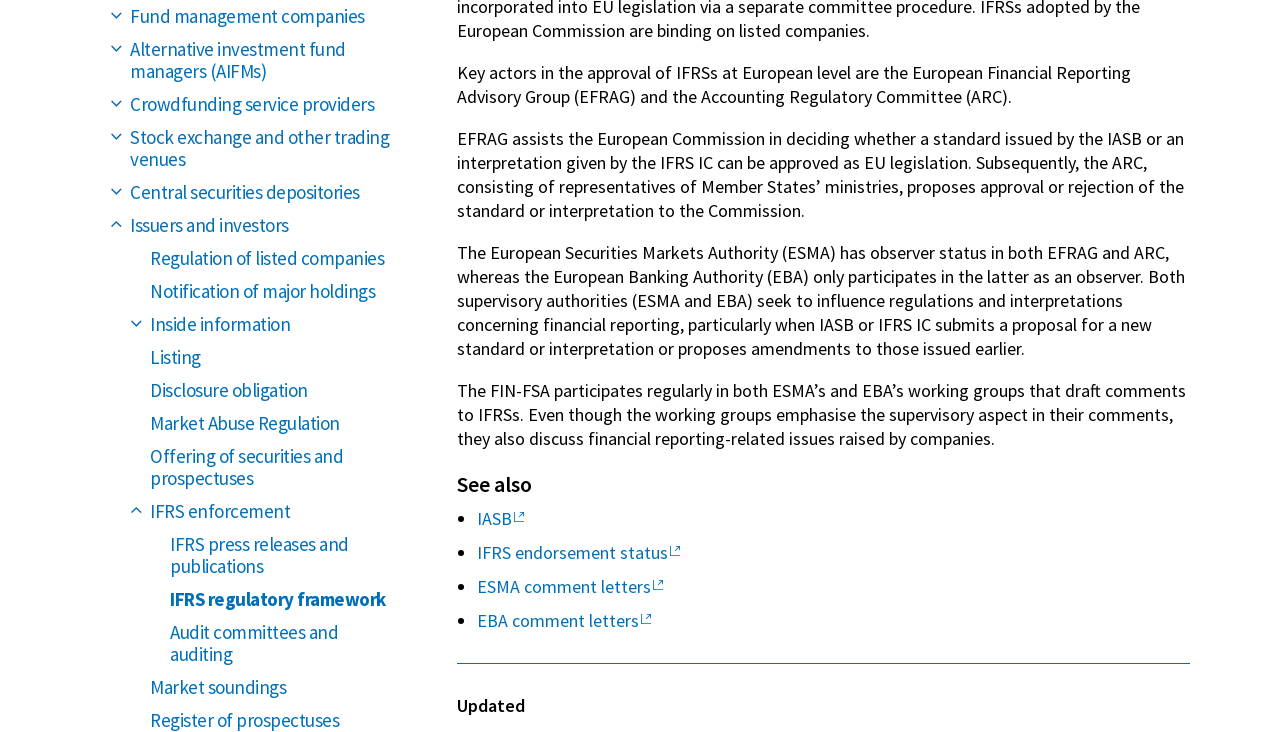Please determine the bounding box coordinates for the UI element described here. Use the format (top-left x, top-left y, bottom-right x, bottom-right y) with values bounded between 0 and 1: IFRS enforcement

[0.117, 0.683, 0.227, 0.713]